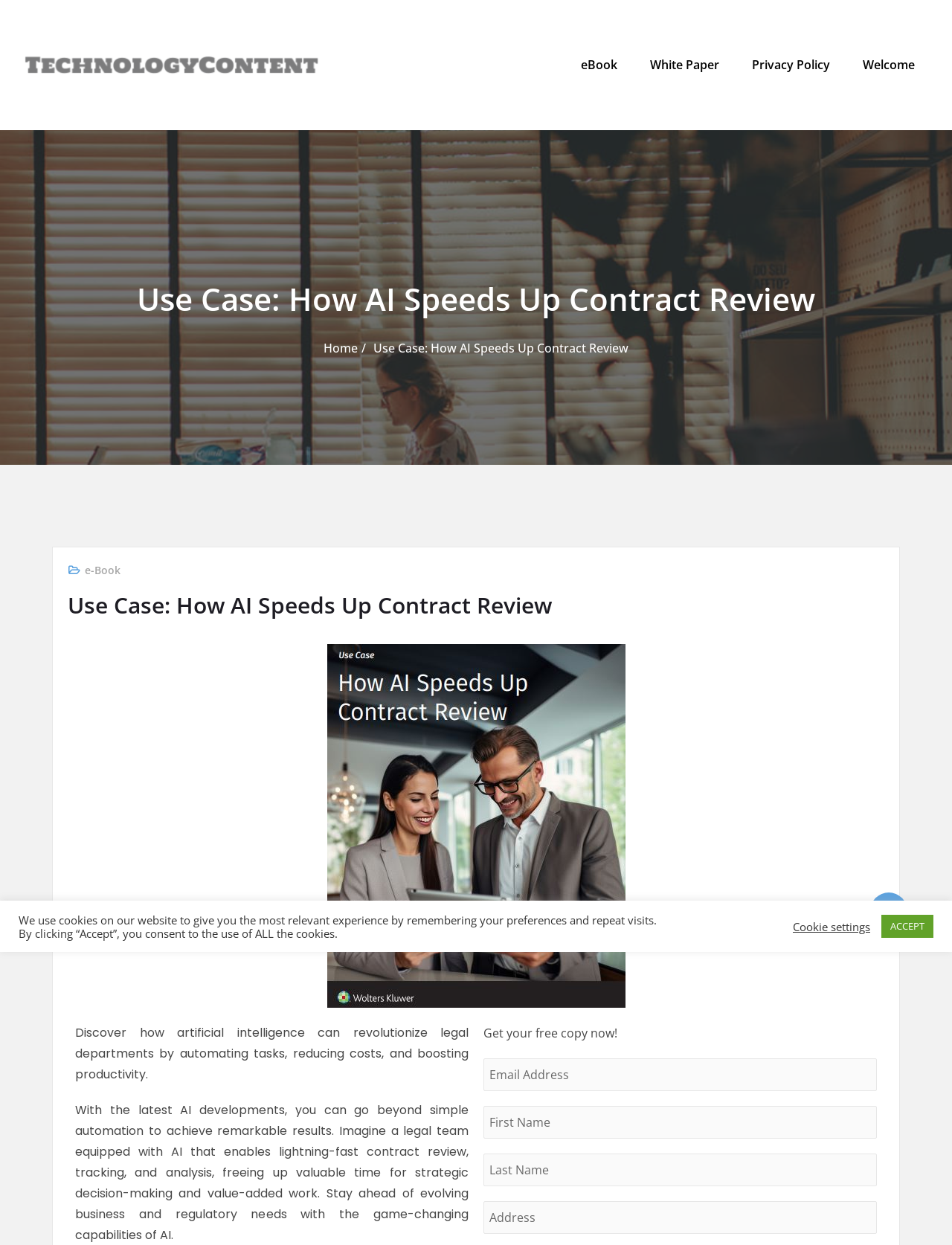Find the primary header on the webpage and provide its text.

Use Case: How AI Speeds Up Contract Review